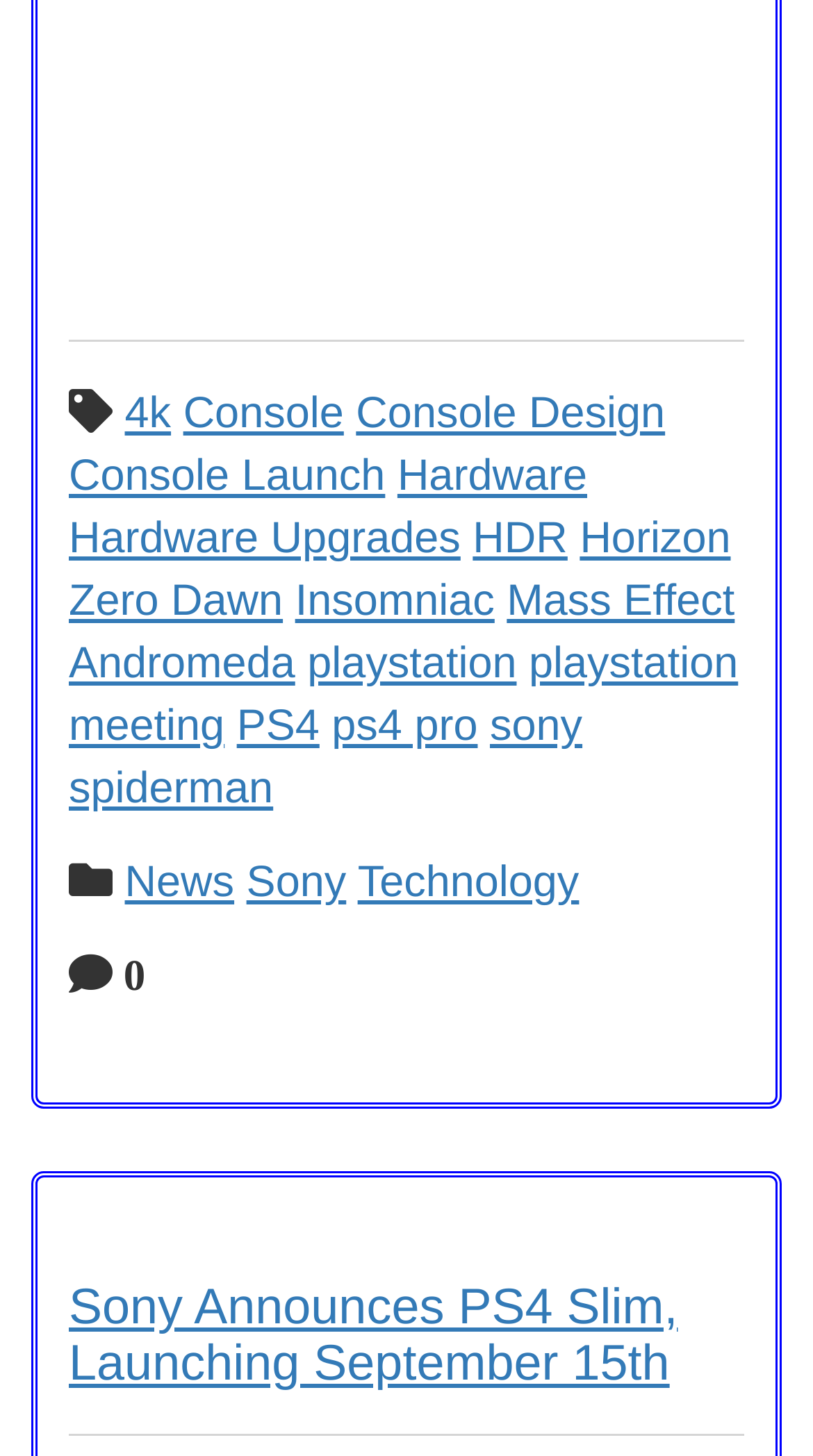What is the name of the console being launched?
Look at the image and answer with only one word or phrase.

PS4 Slim